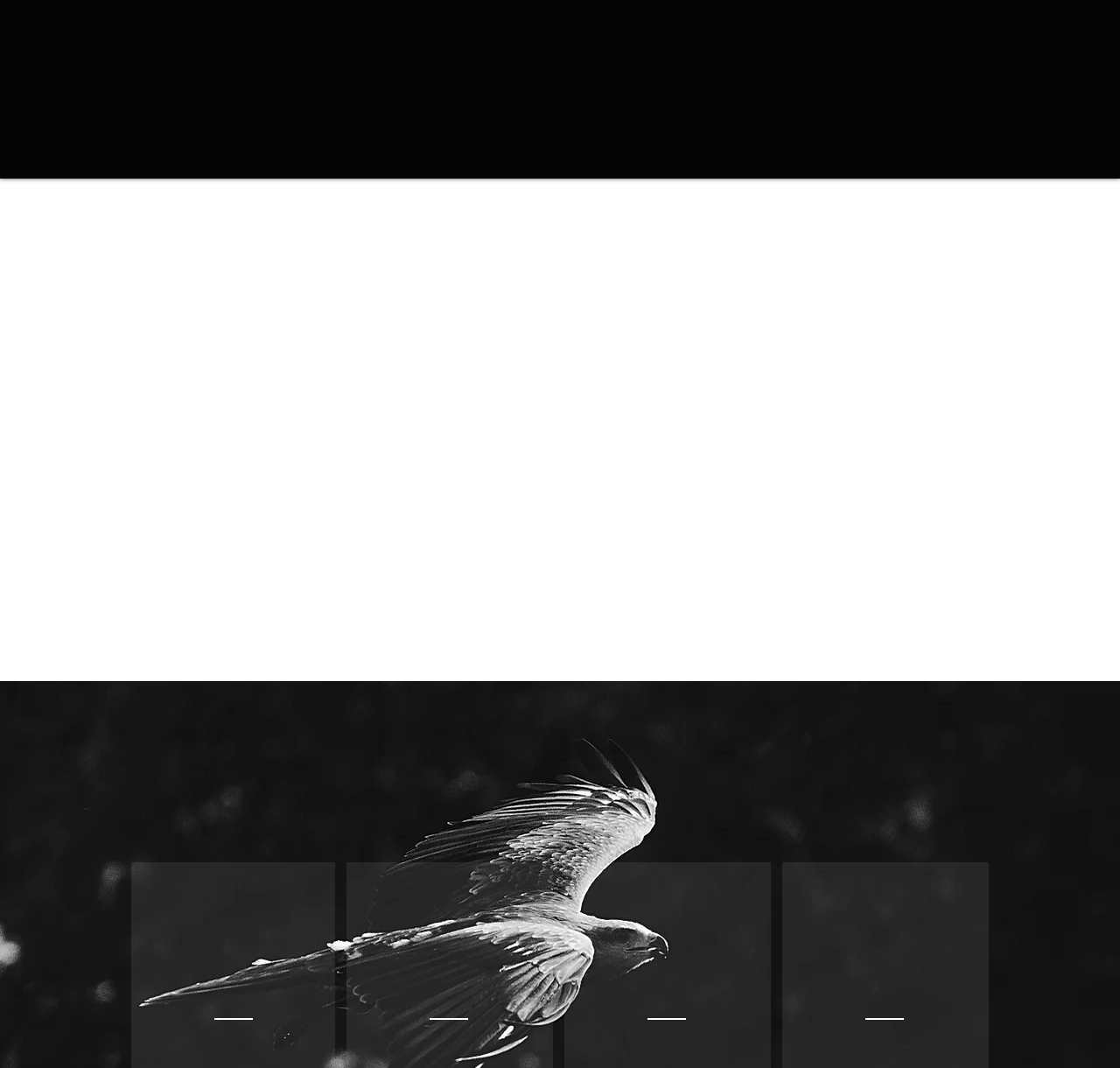Extract the primary headline from the webpage and present its text.

MasterLearn empowers aspirants to merge self-knowledge with professional life.